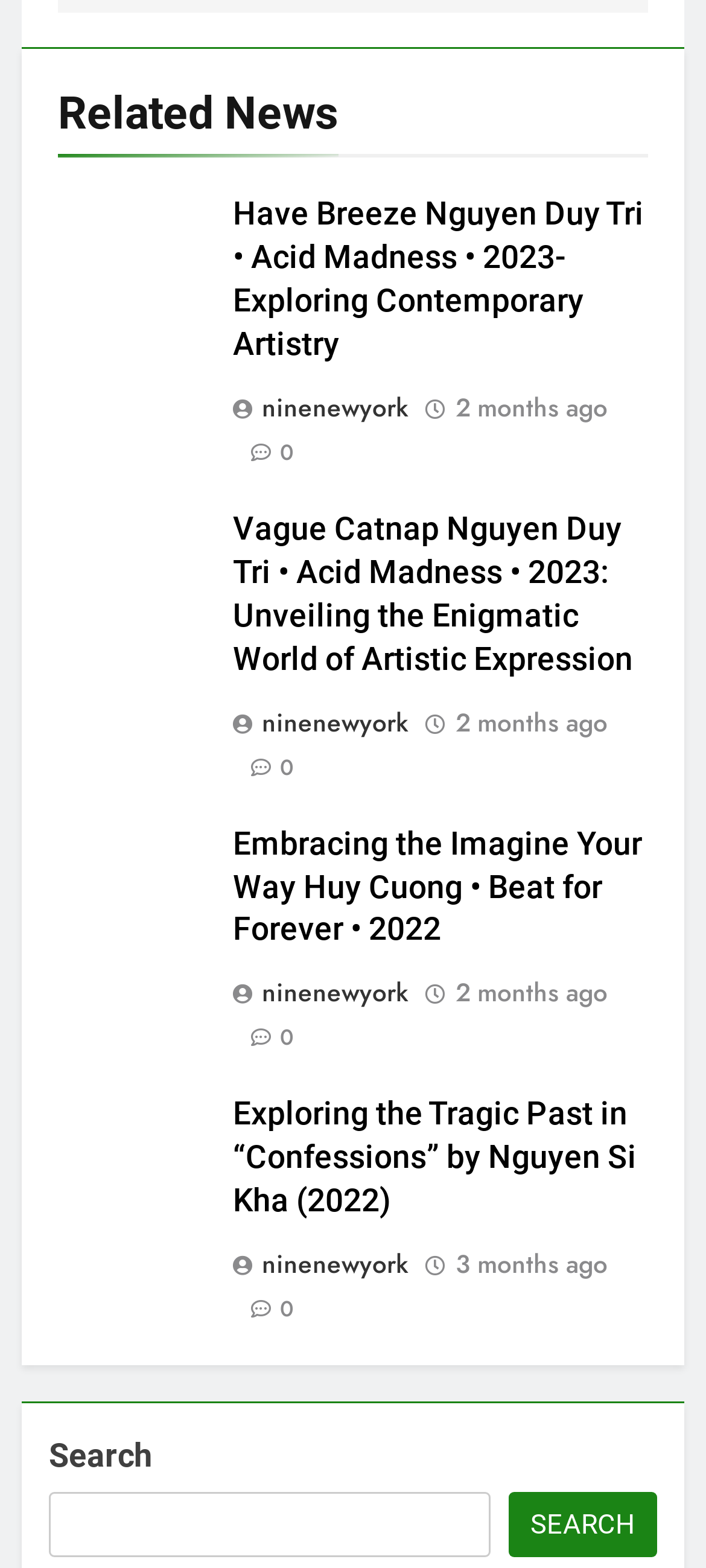How many articles are on this webpage?
Give a one-word or short phrase answer based on the image.

4